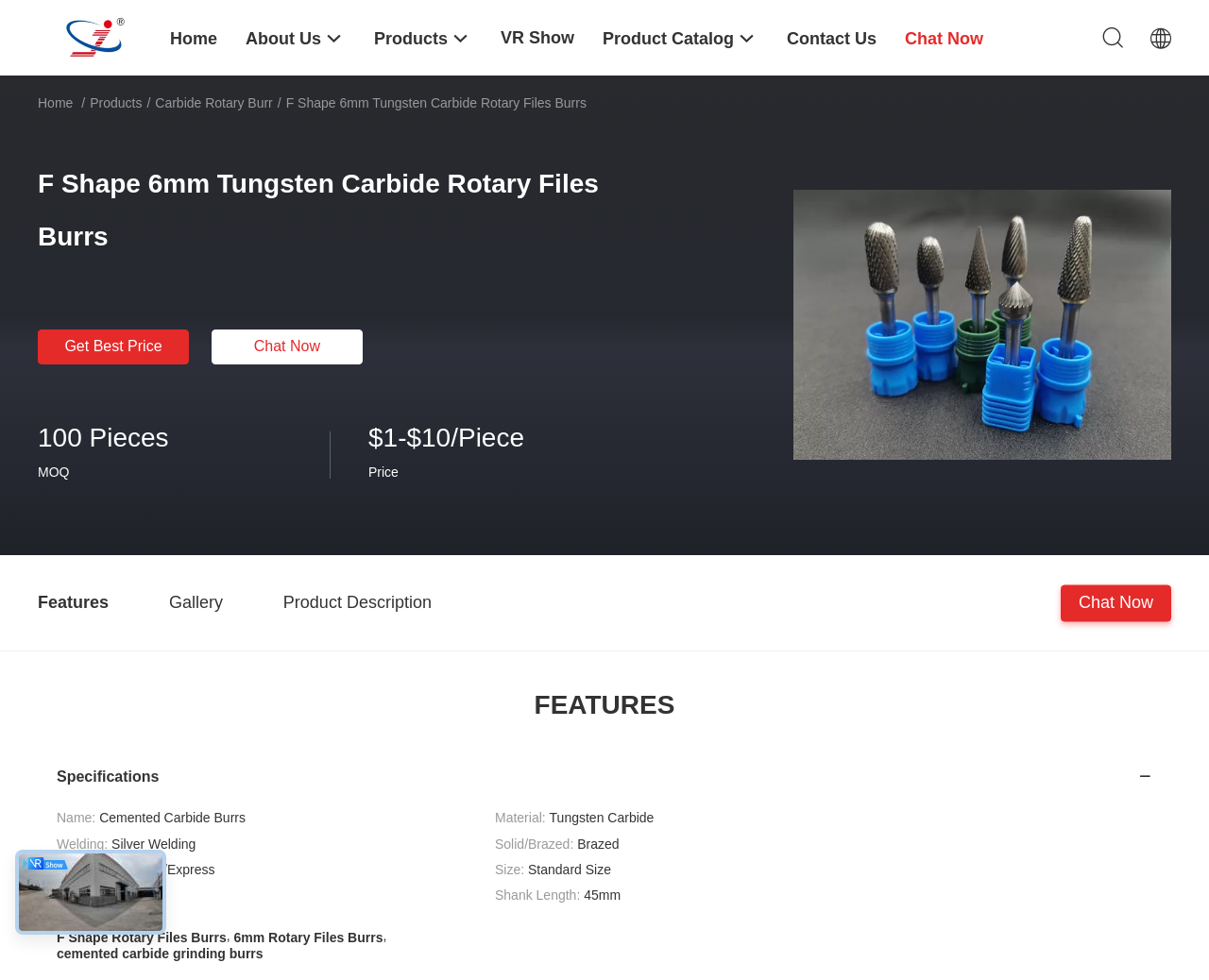Specify the bounding box coordinates of the element's region that should be clicked to achieve the following instruction: "View the 'Product Catalog'". The bounding box coordinates consist of four float numbers between 0 and 1, in the format [left, top, right, bottom].

[0.498, 0.0, 0.627, 0.077]